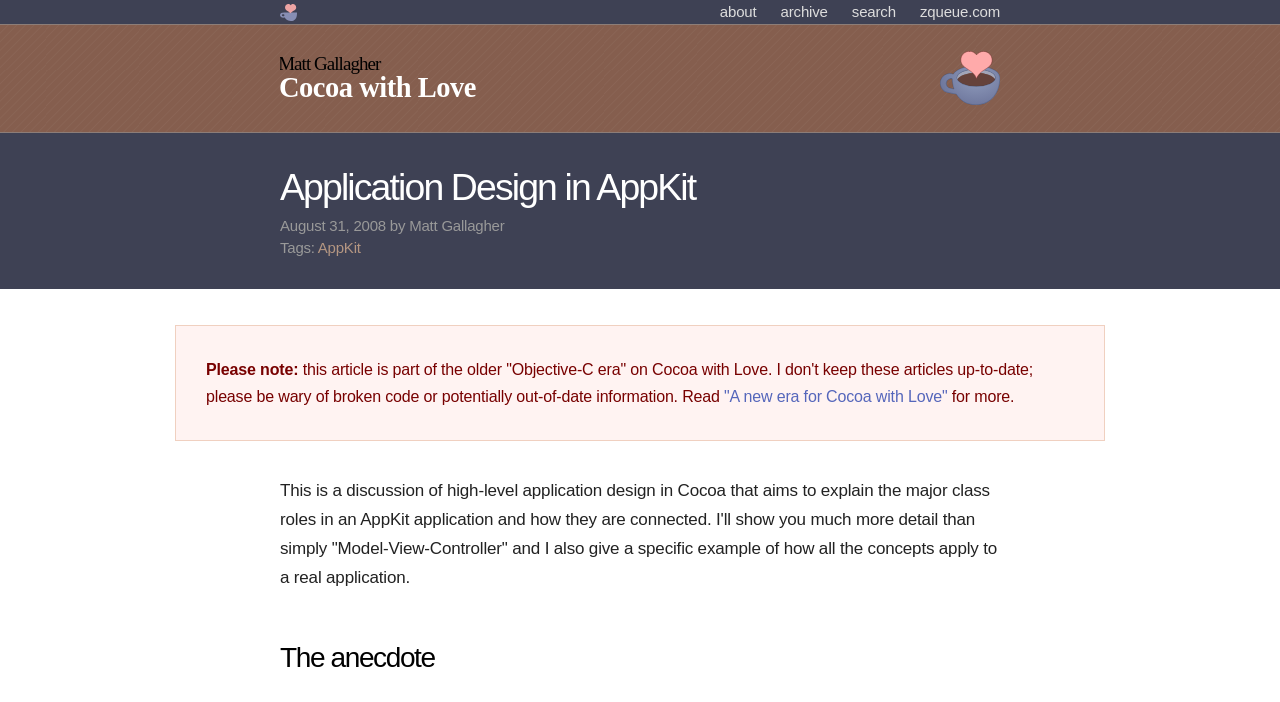Specify the bounding box coordinates of the area to click in order to follow the given instruction: "go to top."

[0.246, 0.001, 0.262, 0.033]